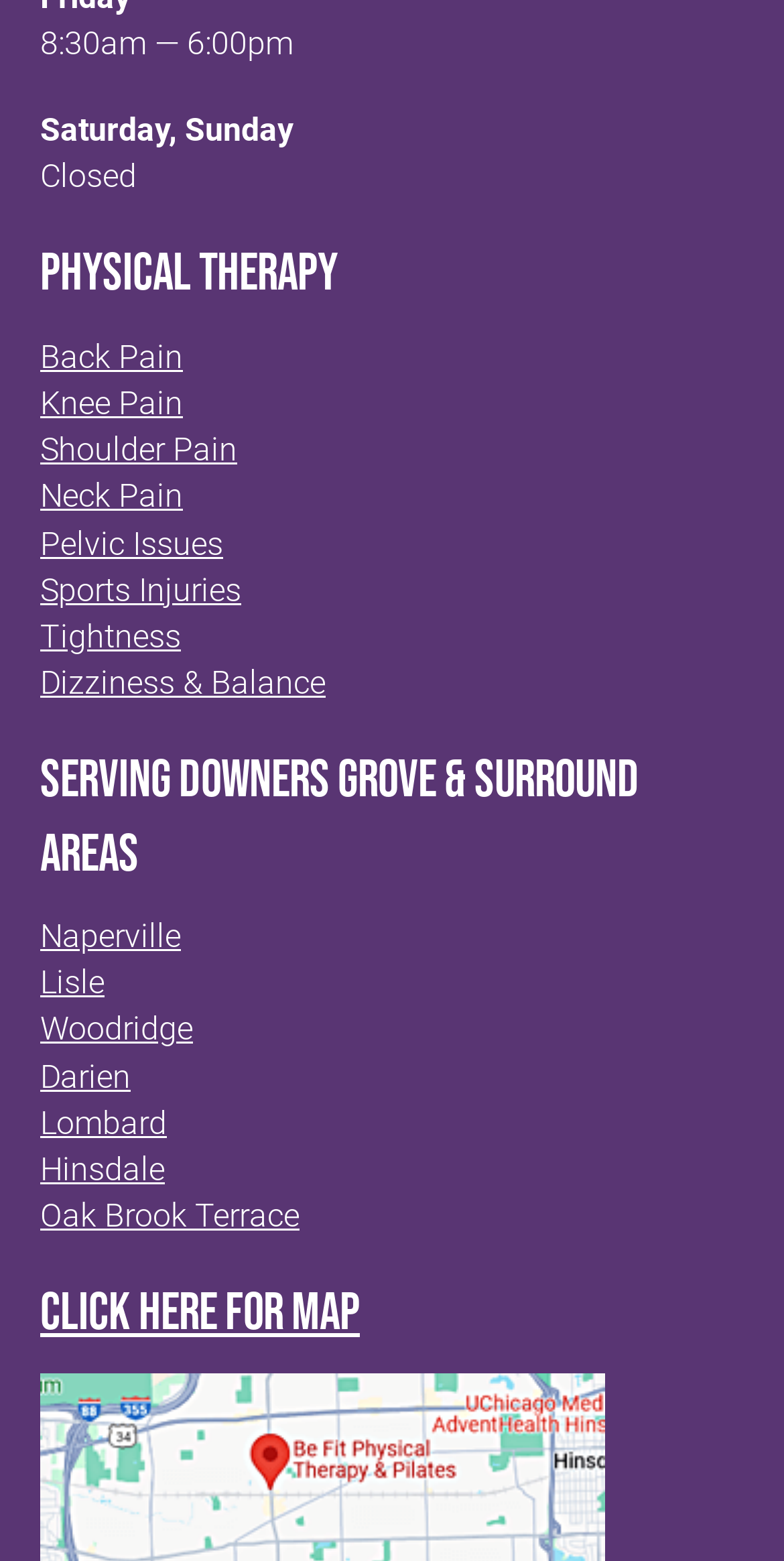Identify and provide the bounding box coordinates of the UI element described: "Click Here for Map". The coordinates should be formatted as [left, top, right, bottom], with each number being a float between 0 and 1.

[0.051, 0.822, 0.459, 0.862]